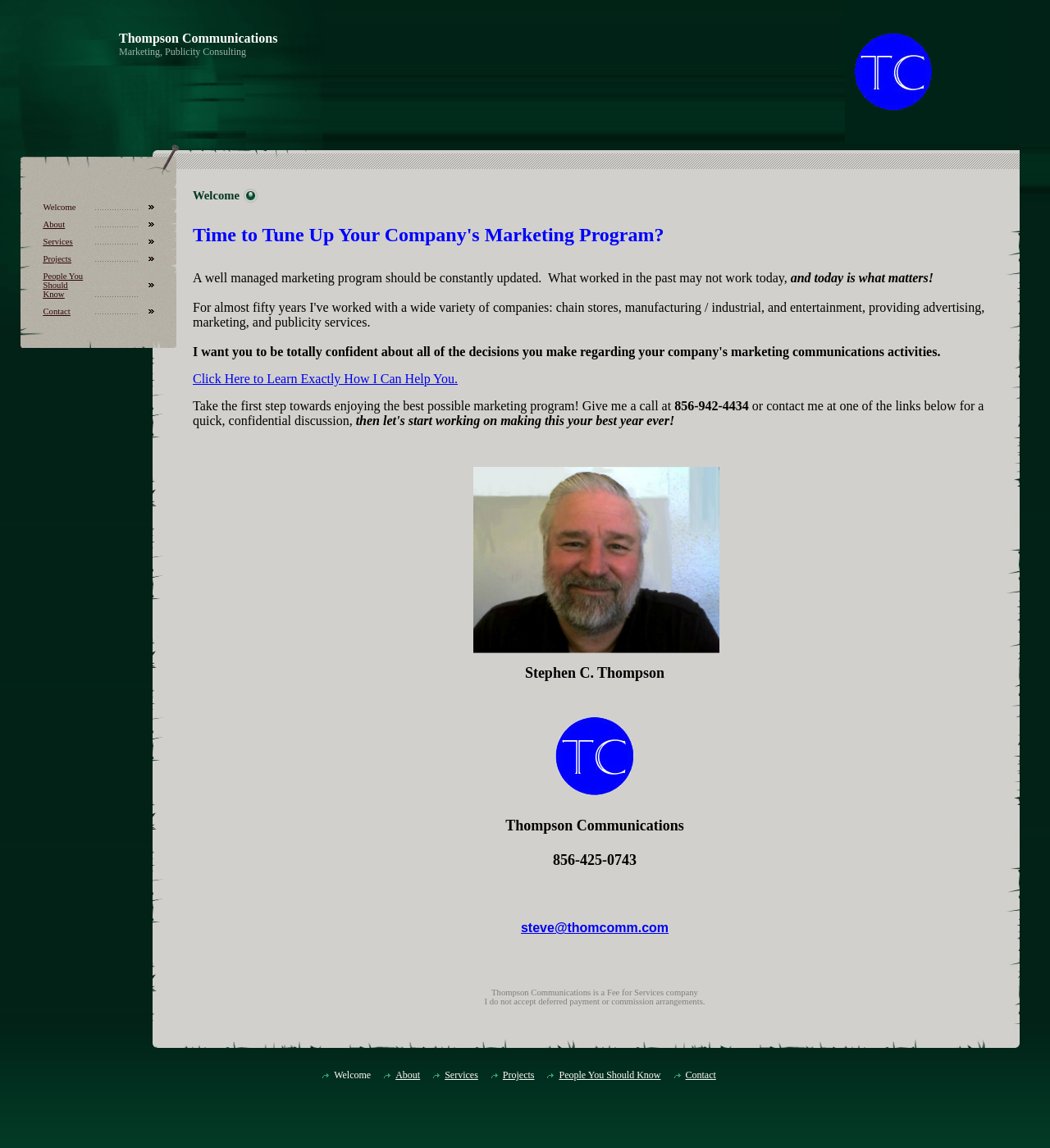From the webpage screenshot, predict the bounding box of the UI element that matches this description: "People You Should Know".

[0.041, 0.237, 0.079, 0.26]